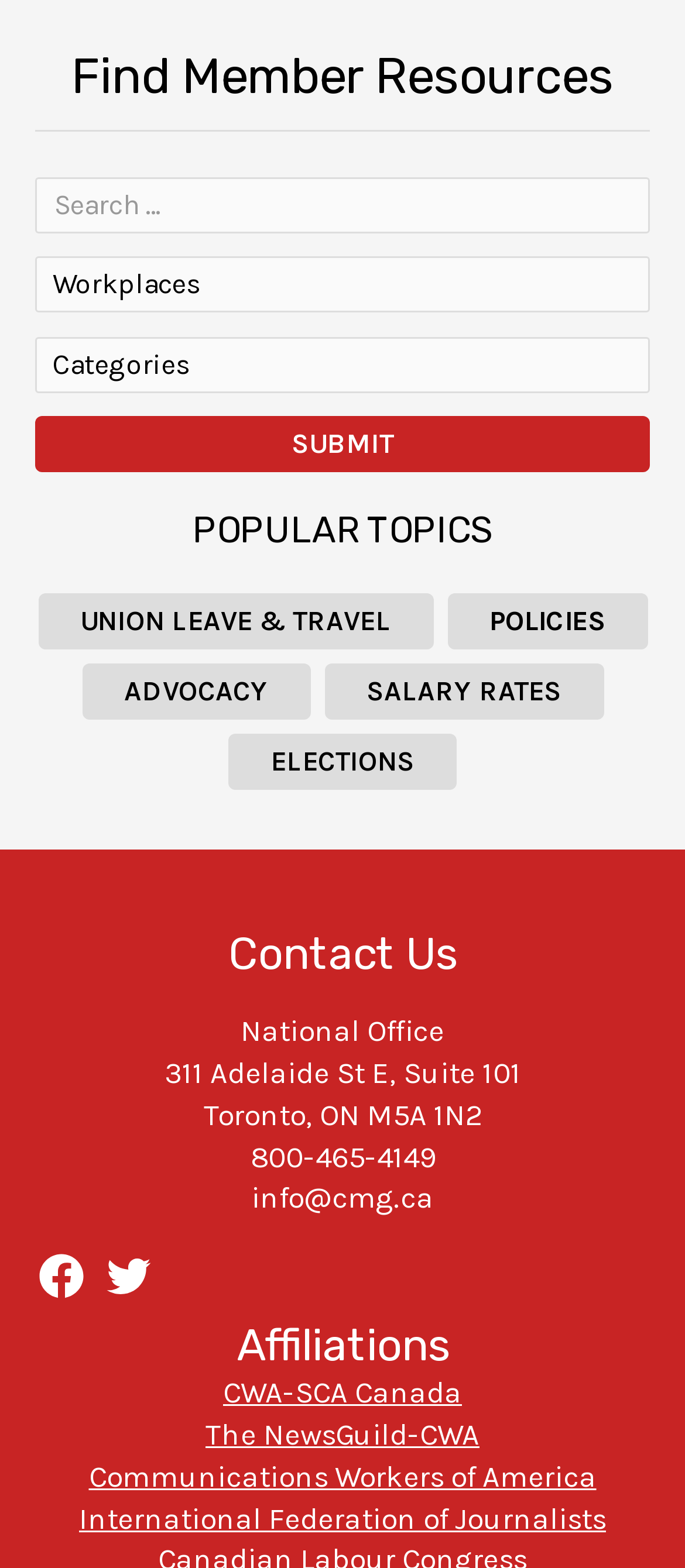Ascertain the bounding box coordinates for the UI element detailed here: "Twitter". The coordinates should be provided as [left, top, right, bottom] with each value being a float between 0 and 1.

[0.149, 0.797, 0.226, 0.831]